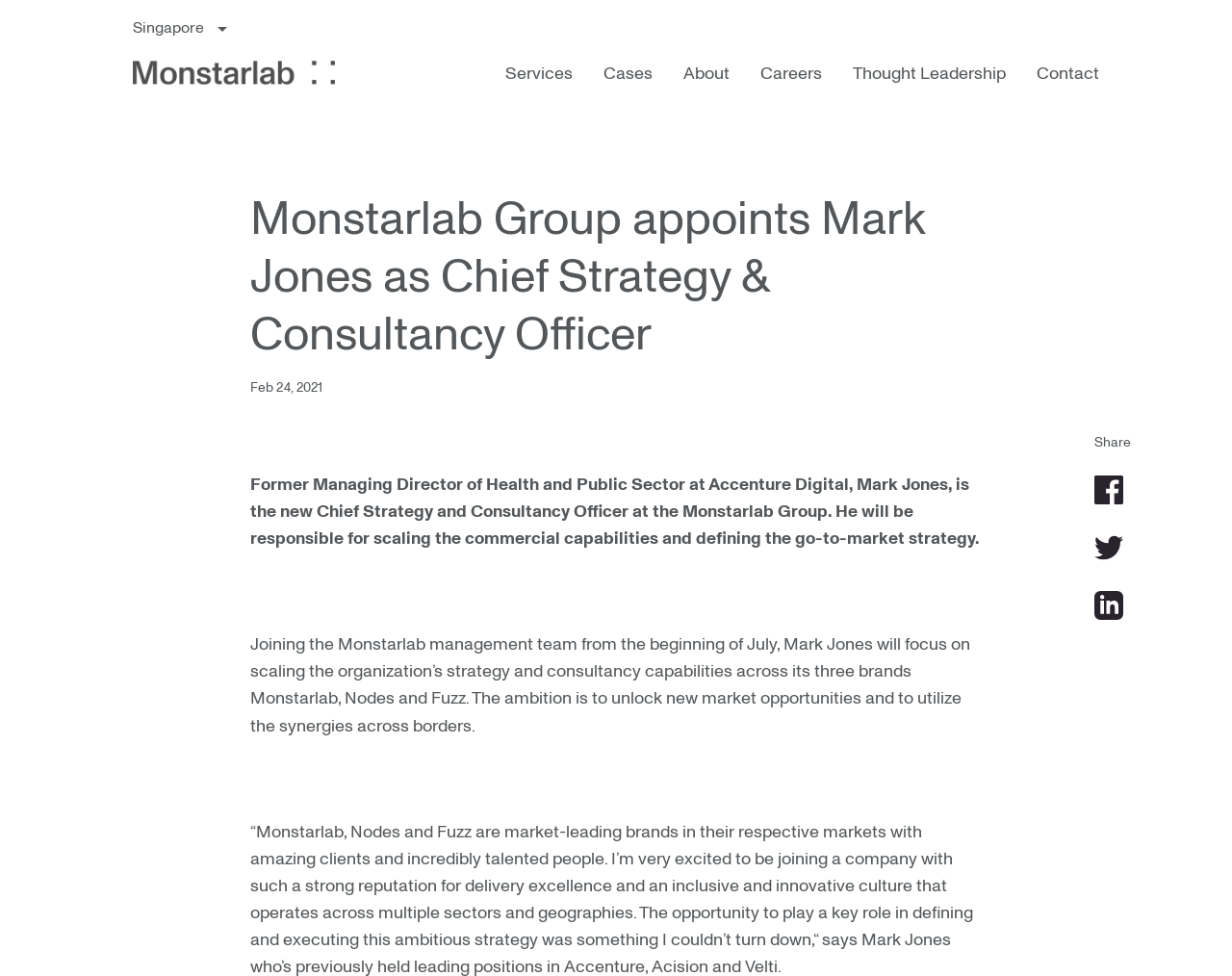Show the bounding box coordinates of the element that should be clicked to complete the task: "View Services".

[0.41, 0.058, 0.465, 0.118]